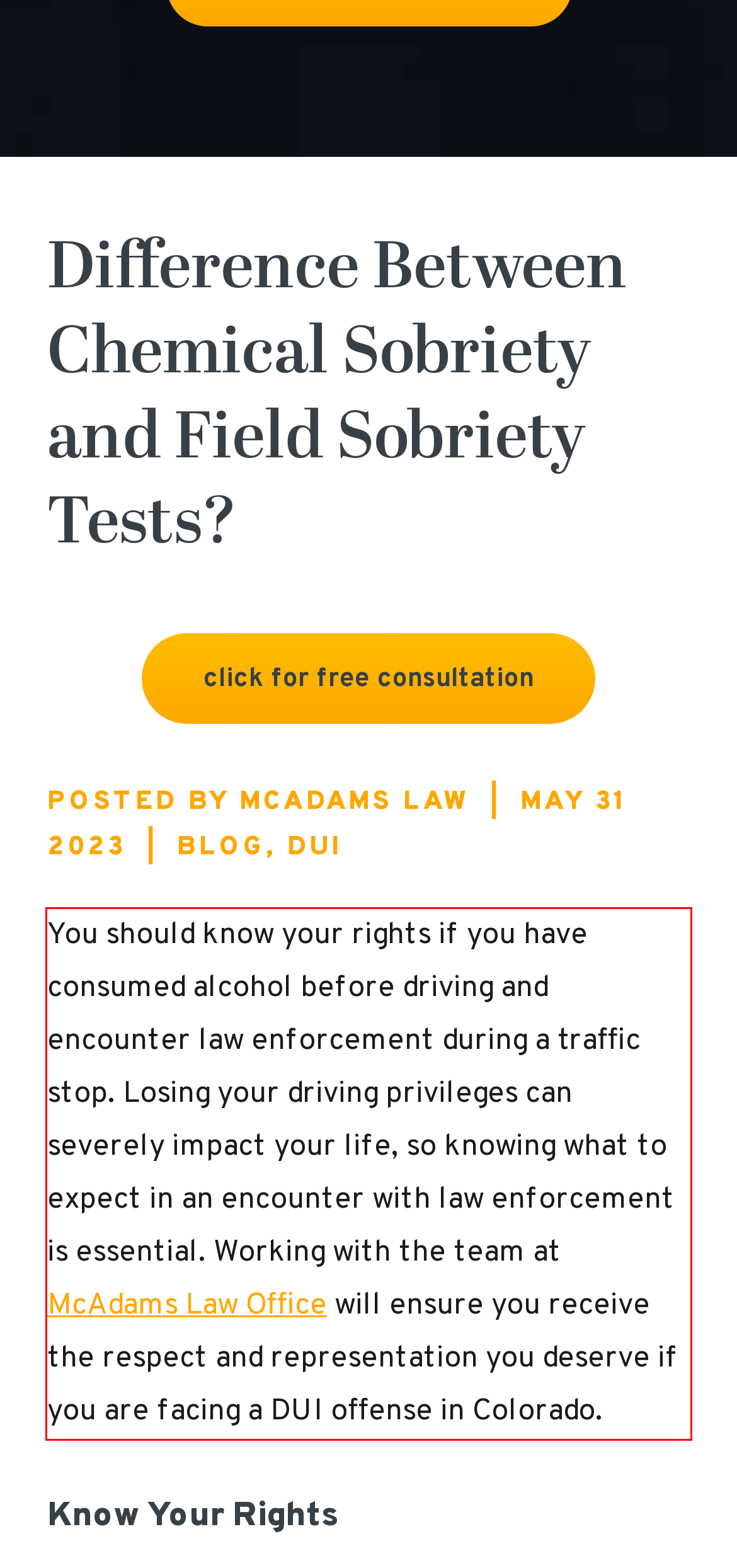Using the provided webpage screenshot, recognize the text content in the area marked by the red bounding box.

You should know your rights if you have consumed alcohol before driving and encounter law enforcement during a traffic stop. Losing your driving privileges can severely impact your life, so knowing what to expect in an encounter with law enforcement is essential. Working with the team at McAdams Law Office will ensure you receive the respect and representation you deserve if you are facing a DUI offense in Colorado.